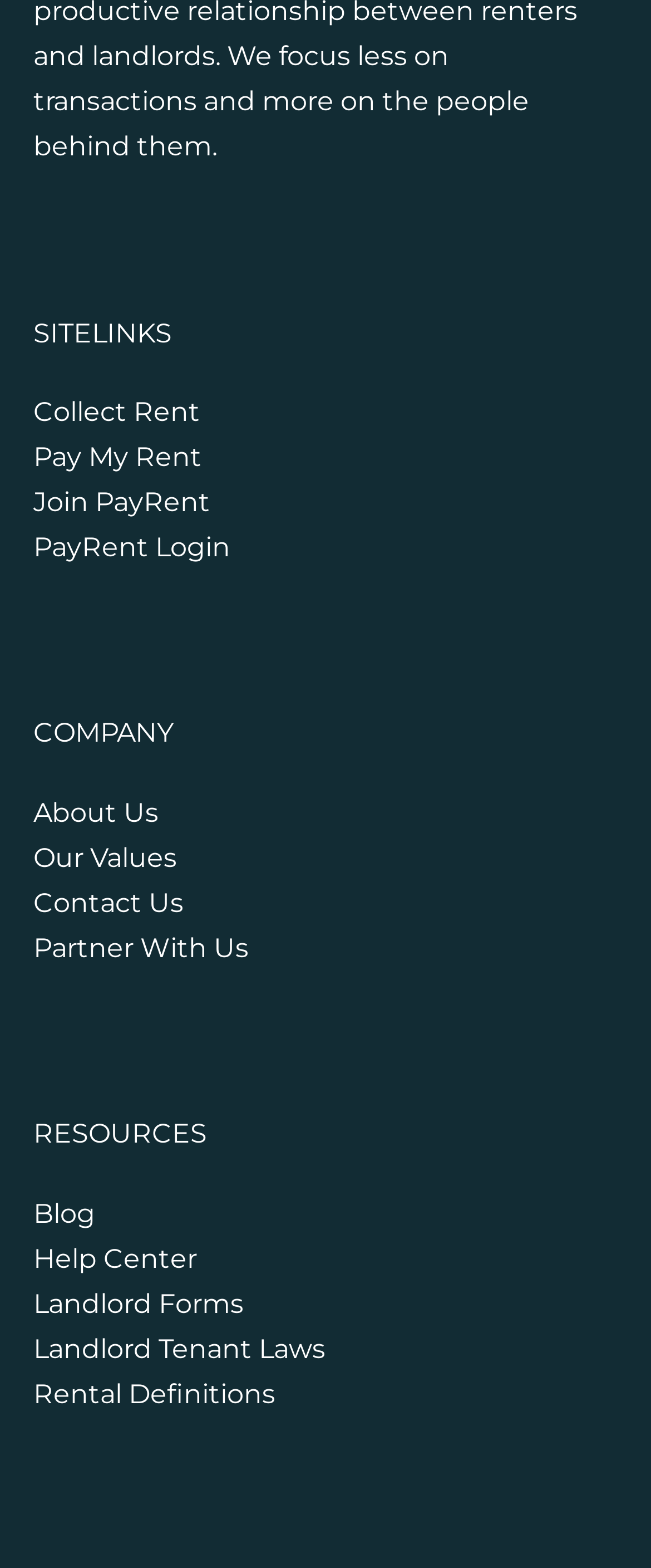Using the information from the screenshot, answer the following question thoroughly:
How many links are on the webpage in total?

I counted the total number of links on the webpage, including those under 'SITELINKS', 'COMPANY', and 'RESOURCES', and found that there are 12 links in total.